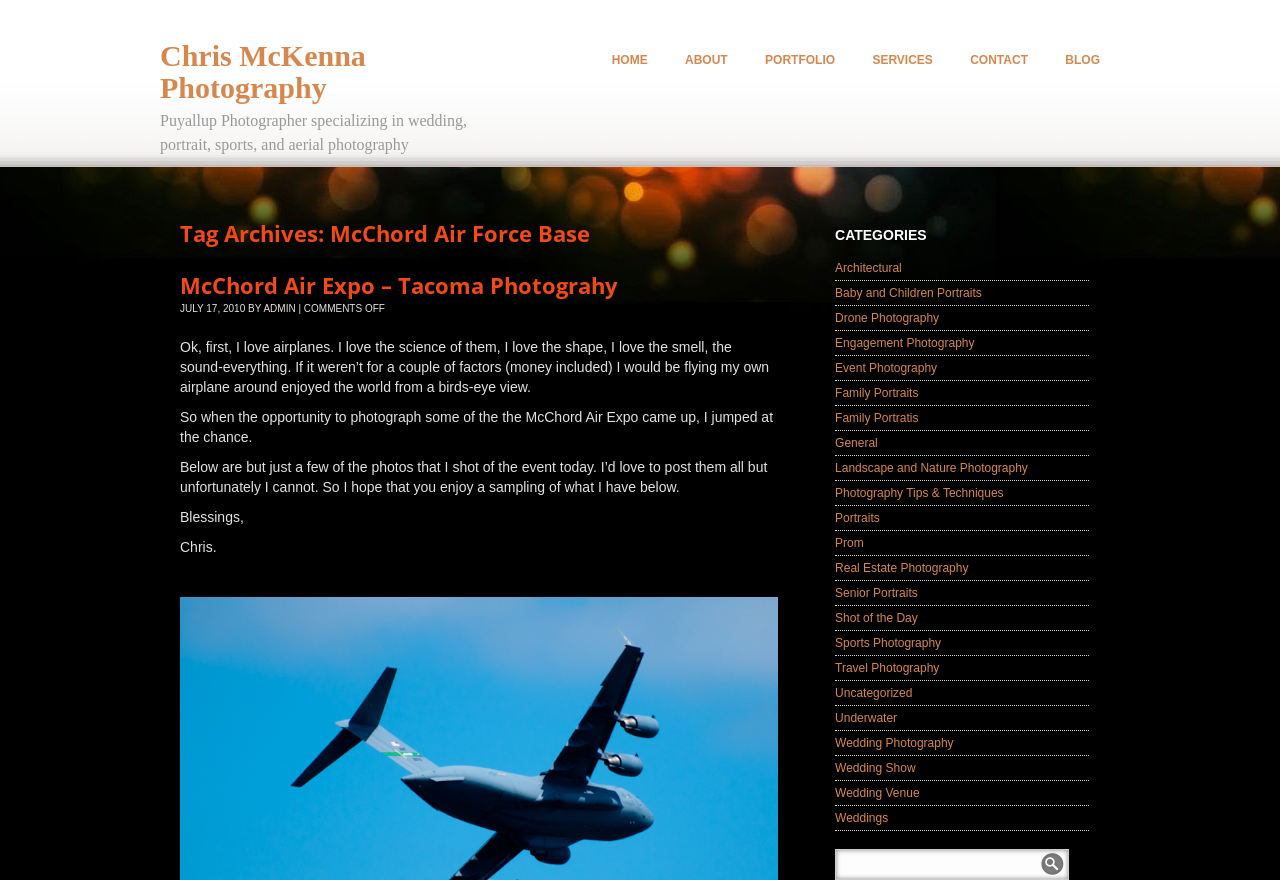What is the date of the blog post?
Refer to the image and provide a concise answer in one word or phrase.

July 17, 2010